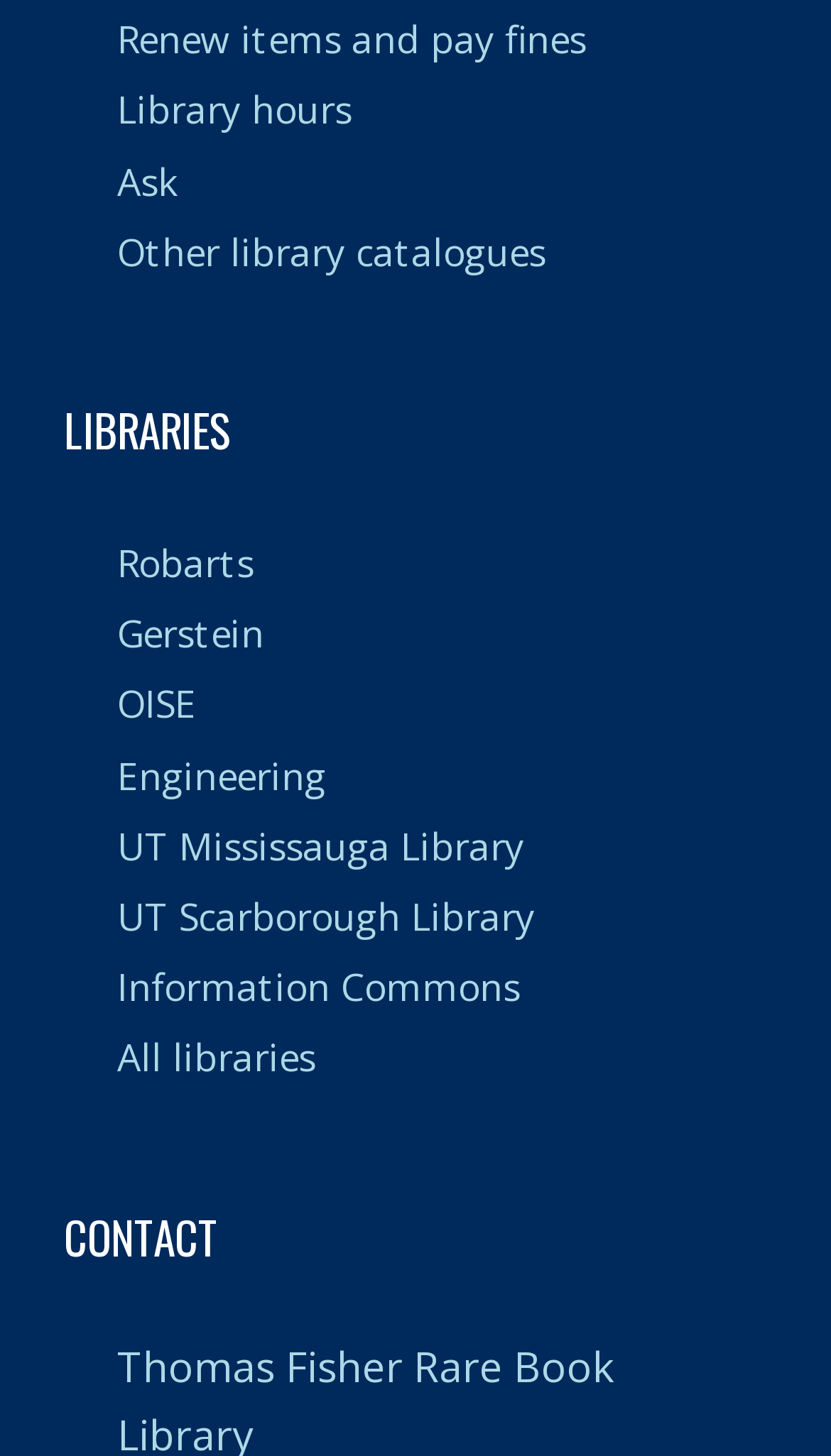Pinpoint the bounding box coordinates of the element you need to click to execute the following instruction: "View library hours". The bounding box should be represented by four float numbers between 0 and 1, in the format [left, top, right, bottom].

[0.141, 0.058, 0.423, 0.093]